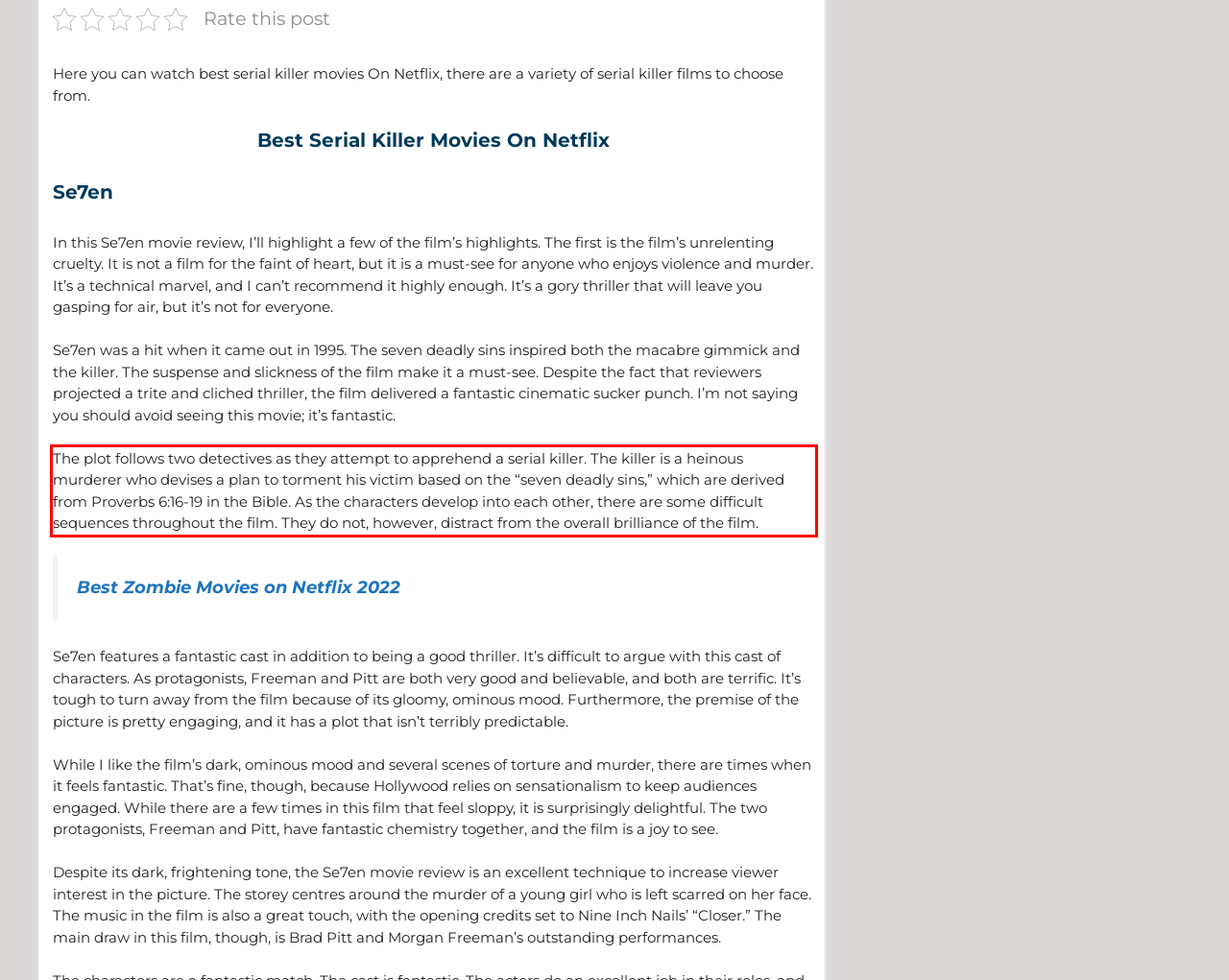Identify the text inside the red bounding box in the provided webpage screenshot and transcribe it.

The plot follows two detectives as they attempt to apprehend a serial killer. The killer is a heinous murderer who devises a plan to torment his victim based on the “seven deadly sins,” which are derived from Proverbs 6:16-19 in the Bible. As the characters develop into each other, there are some difficult sequences throughout the film. They do not, however, distract from the overall brilliance of the film.